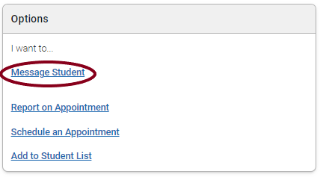Thoroughly describe the content and context of the image.

The image illustrates the "Options" menu from the Navigate 360 interface, specifically highlighting the action "Message Student." This option is emphasized with a circular highlight, indicating its importance for users wishing to communicate directly with students. Below this central option, there are additional choices available for user actions, including "Report on Appointment," "Schedule an Appointment," and "Add to Student List." This visual representation serves as a guide, assisting users in navigating their options effectively within the platform to enhance their interaction with students.